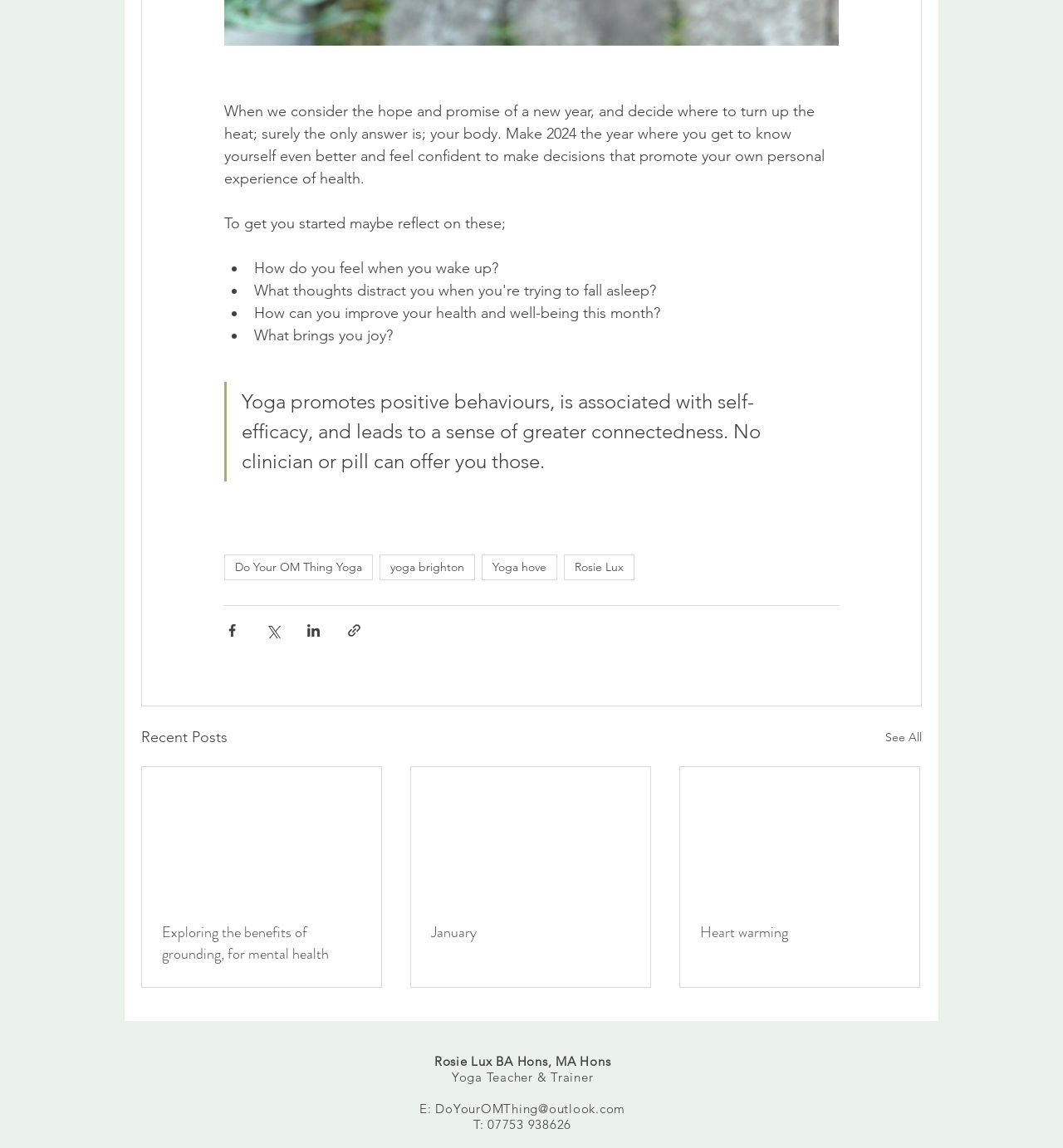Please specify the bounding box coordinates of the area that should be clicked to accomplish the following instruction: "Click on the 'See All' link". The coordinates should consist of four float numbers between 0 and 1, i.e., [left, top, right, bottom].

[0.833, 0.632, 0.867, 0.653]